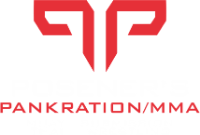Analyze the image and describe all the key elements you observe.

The image features the logo of Posener's Pankration/MMA, a mixed martial arts academy located in Vancouver. The design showcases a bold and modern aesthetic, prominently displaying the letters "P" in a stylized format that forms an abstract emblem. Below the emblem, the name "POSENER'S PANKRATION/MMA" is elegantly written in a striking font, emphasizing the academy's commitment to martial arts and training. This logo represents both the spirit of competition and the vibrant community at Posener's, highlighting their focus on skill development in the exciting realm of mixed martial arts.